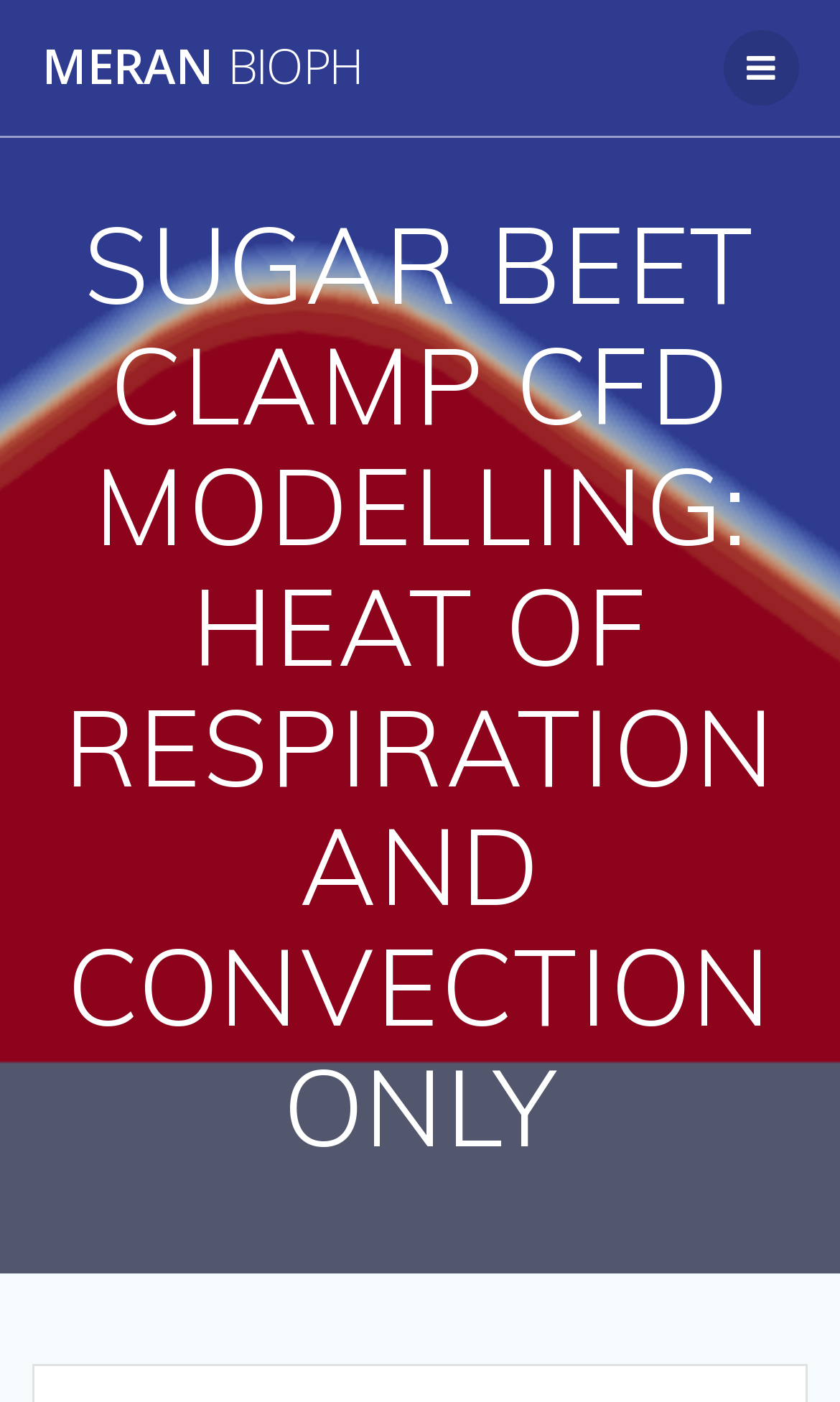Given the element description "Meran Bioph", identify the bounding box of the corresponding UI element.

[0.05, 0.031, 0.429, 0.066]